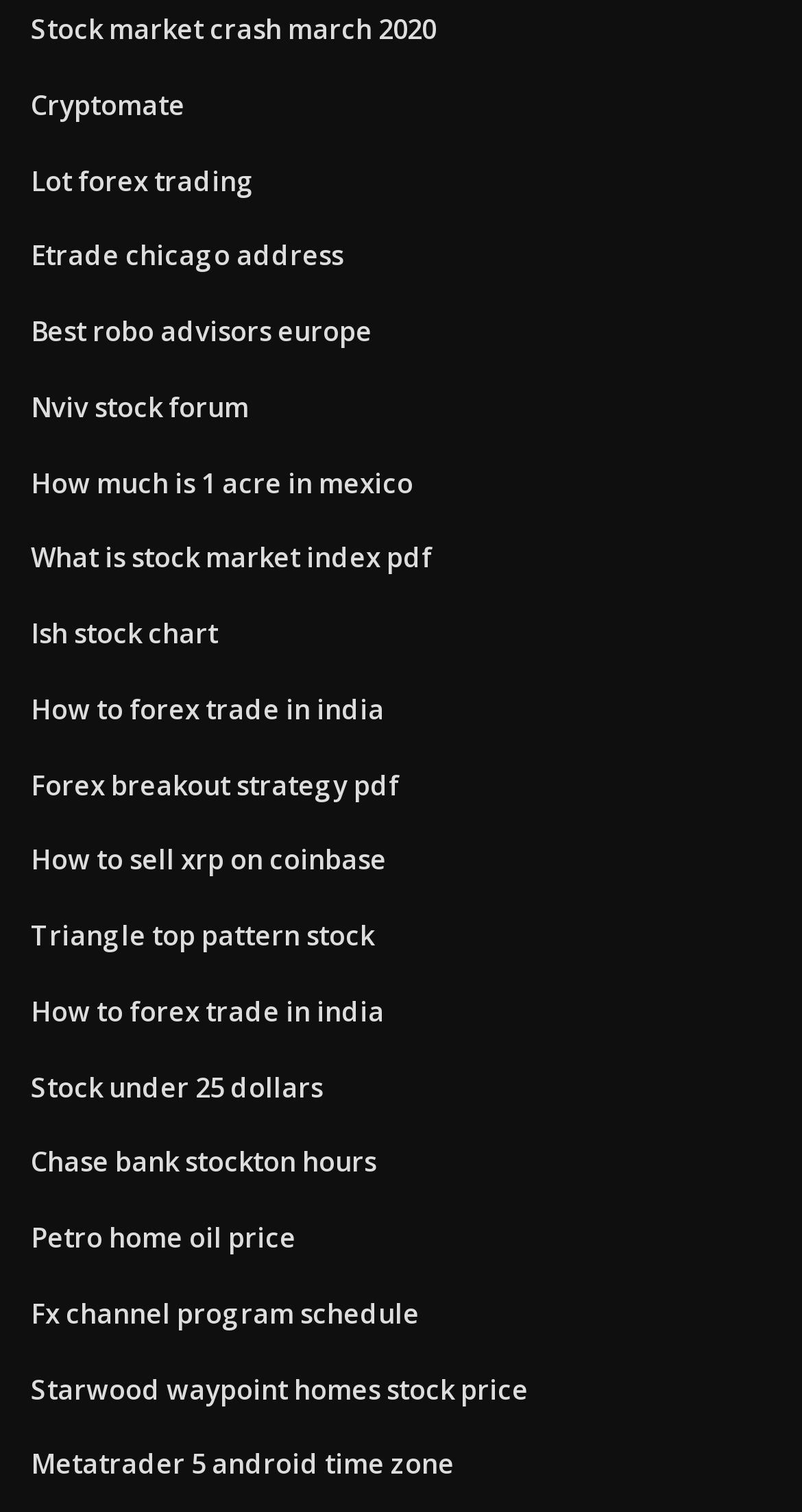Answer the following query concisely with a single word or phrase:
How many links are on this webpage?

15